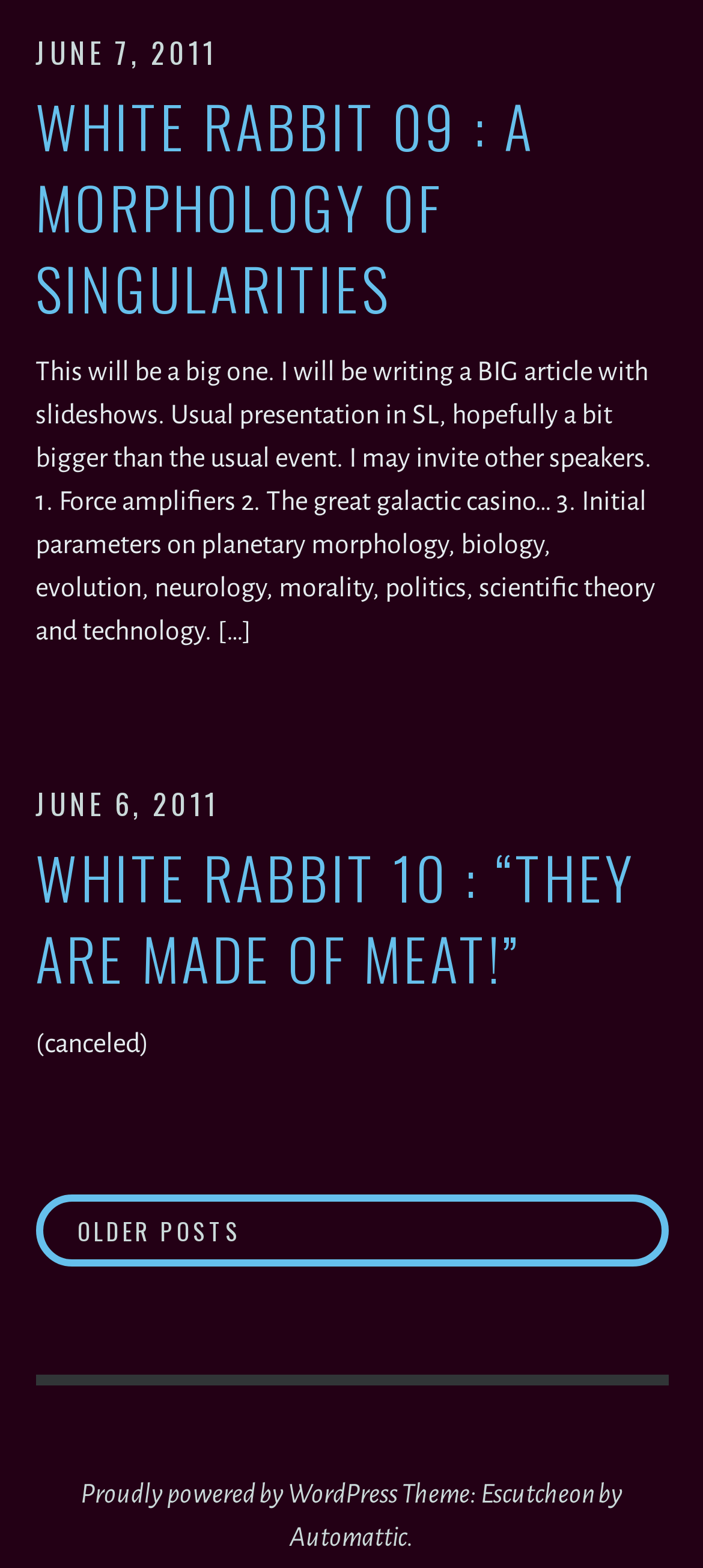What is the purpose of the navigation section?
Provide a well-explained and detailed answer to the question.

I found the navigation section, which has a heading 'POSTS NAVIGATION' and a link 'OLDER POSTS'. This suggests that the purpose of this section is to allow users to navigate through older posts.